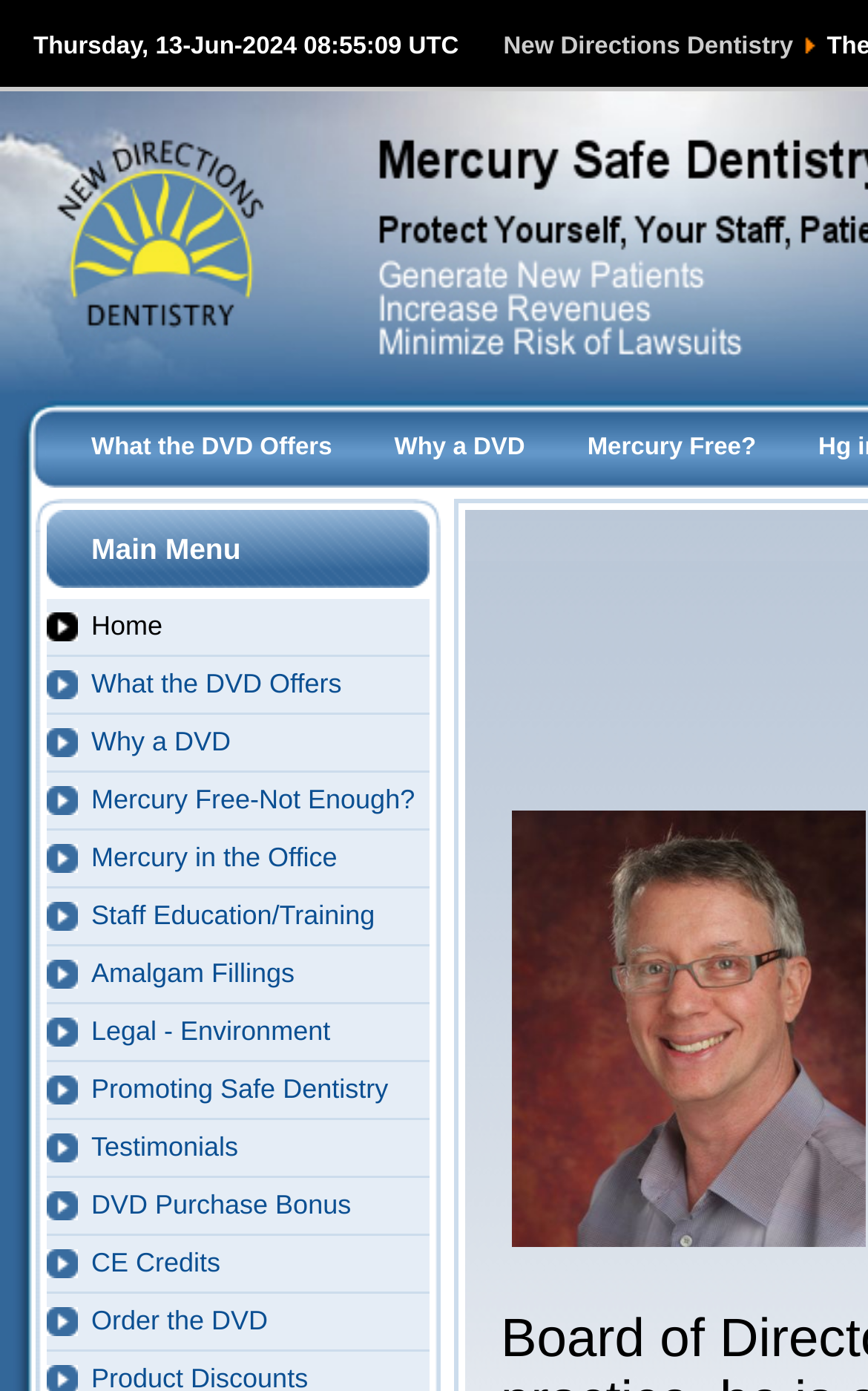What is the current date and time?
Look at the screenshot and respond with one word or a short phrase.

Thursday, 13-Jun-2024 08:55:09 UTC